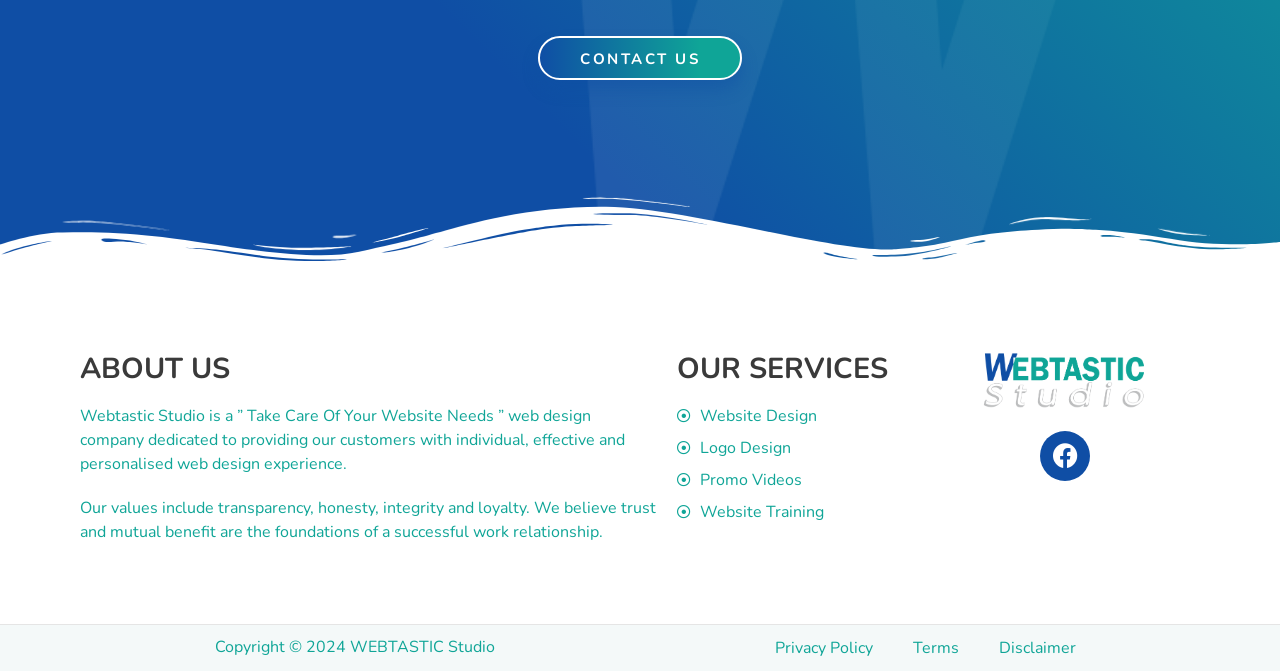Pinpoint the bounding box coordinates of the clickable element needed to complete the instruction: "Click on CONTACT US". The coordinates should be provided as four float numbers between 0 and 1: [left, top, right, bottom].

[0.42, 0.054, 0.58, 0.12]